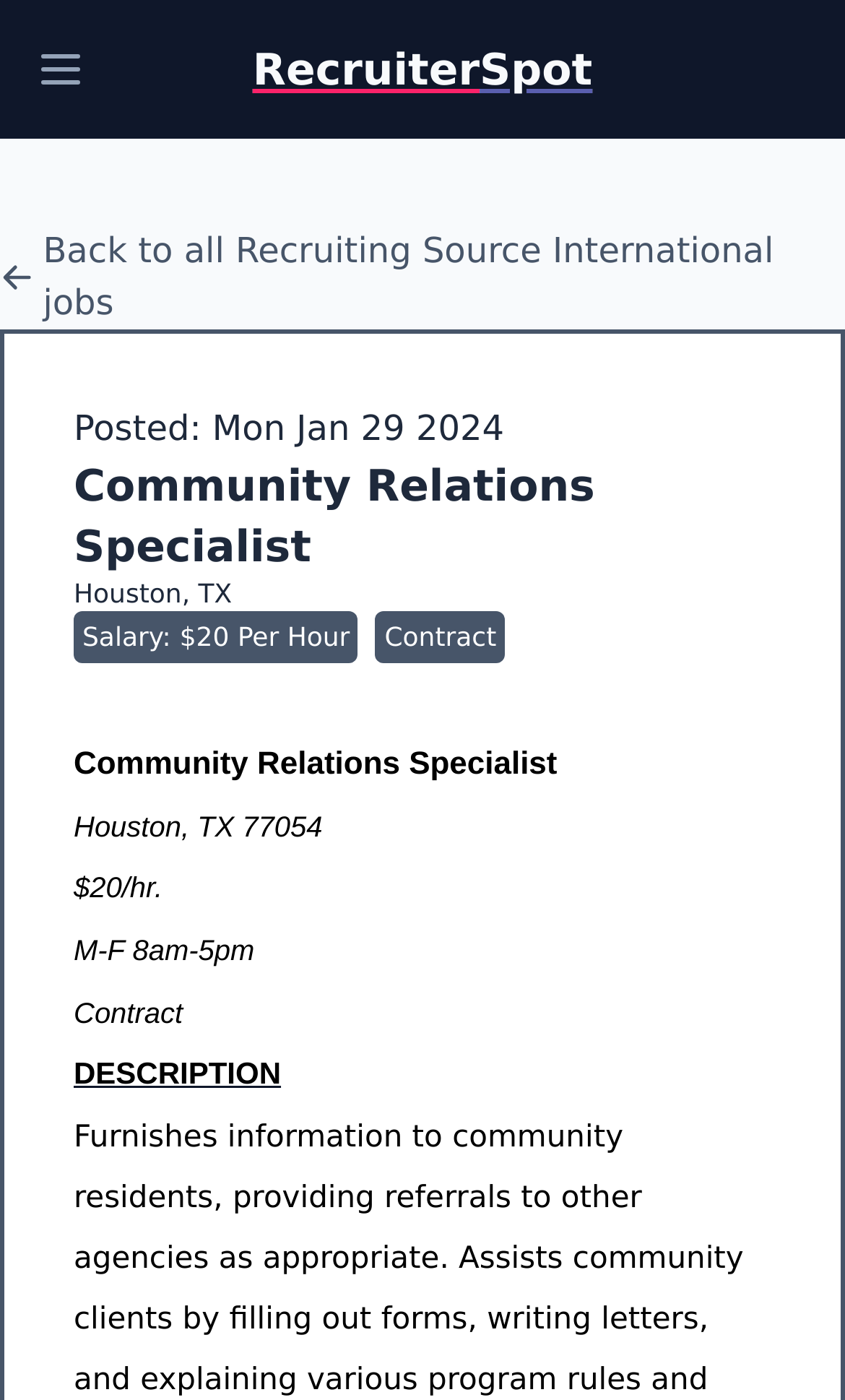Provide the bounding box coordinates of the UI element this sentence describes: "Open main menu".

[0.021, 0.019, 0.123, 0.08]